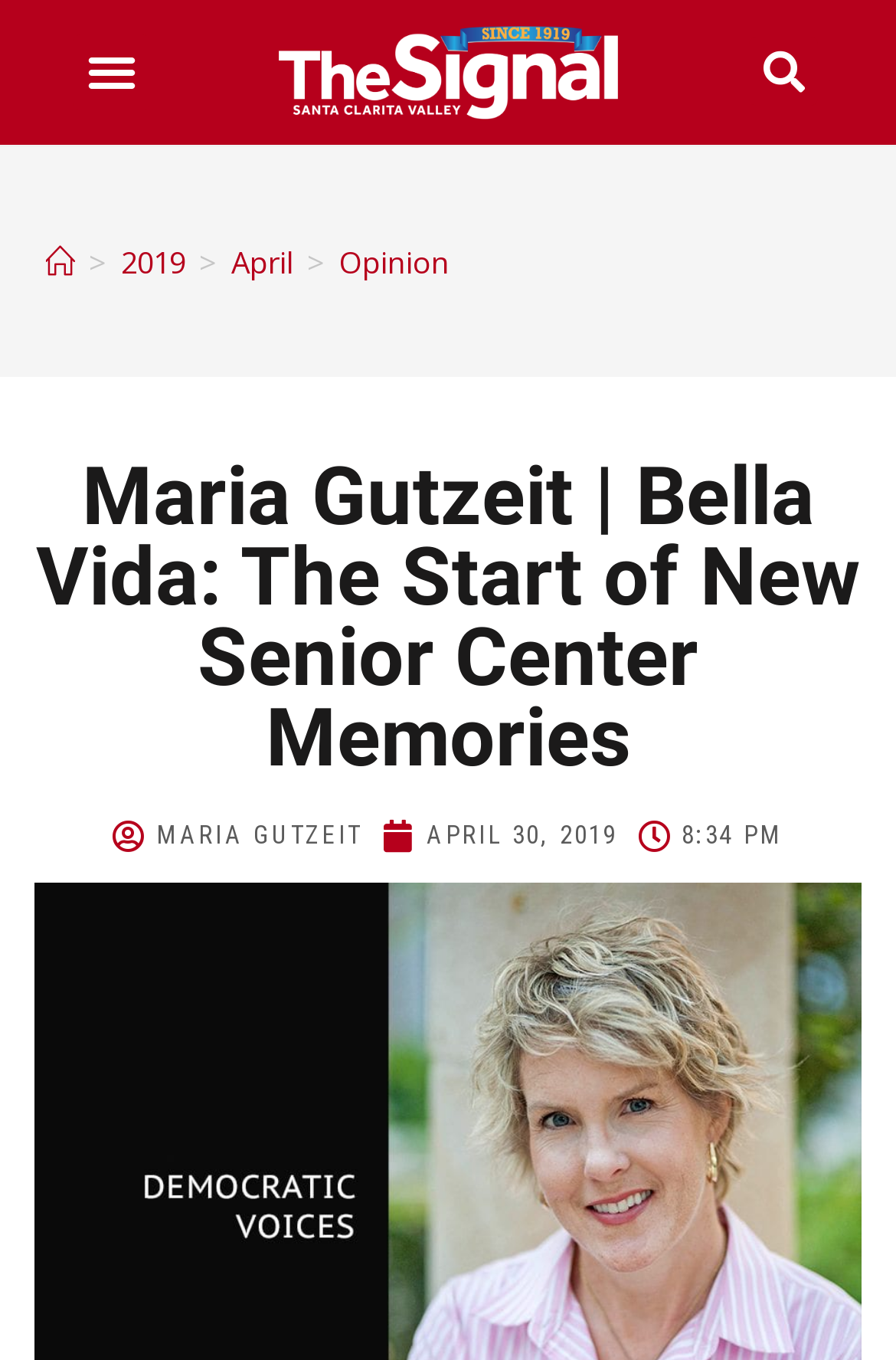Ascertain the bounding box coordinates for the UI element detailed here: "2019". The coordinates should be provided as [left, top, right, bottom] with each value being a float between 0 and 1.

[0.135, 0.177, 0.206, 0.207]